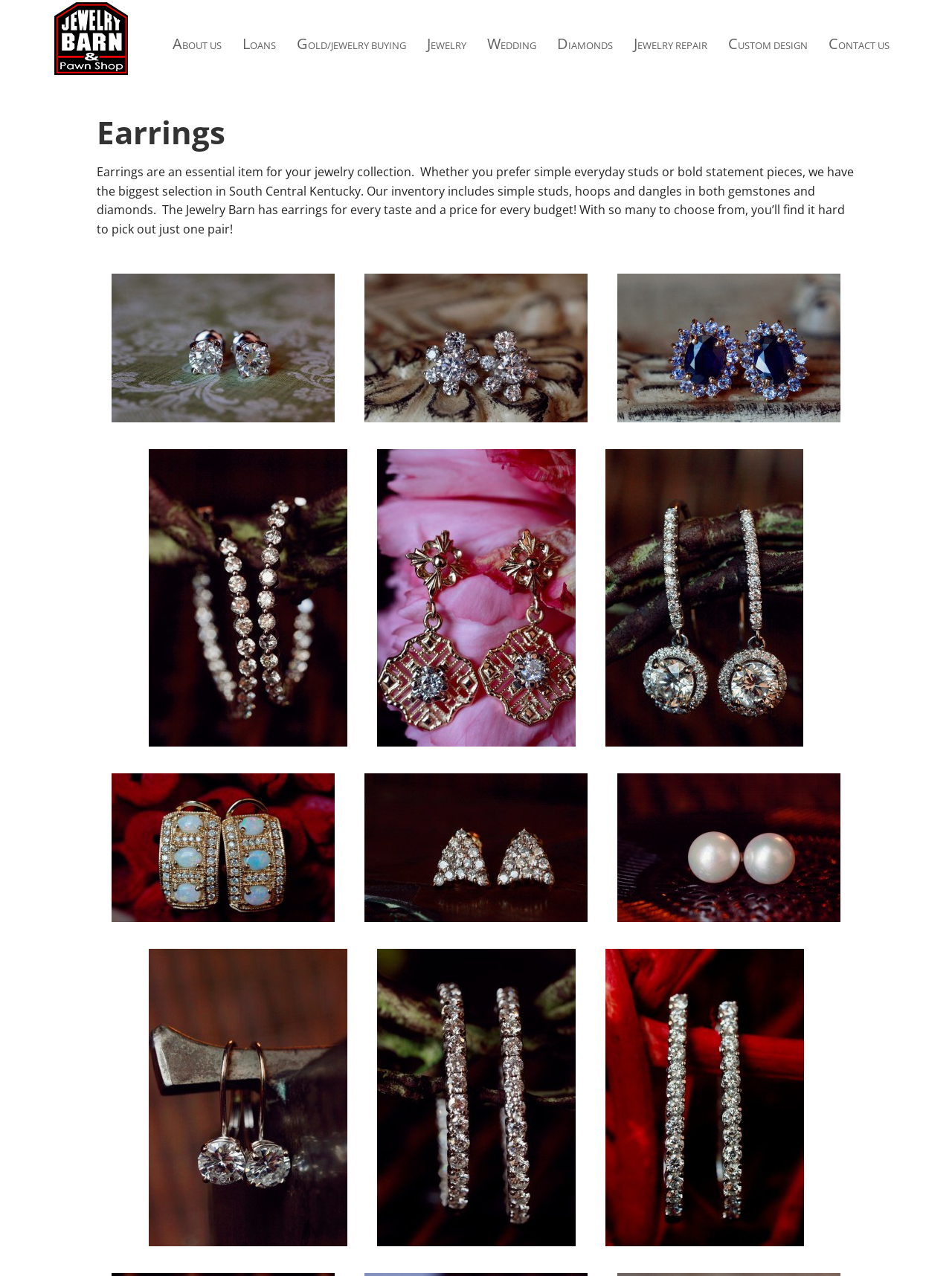Specify the bounding box coordinates of the area to click in order to follow the given instruction: "Browse DIAMONDS collection."

[0.574, 0.0, 0.655, 0.068]